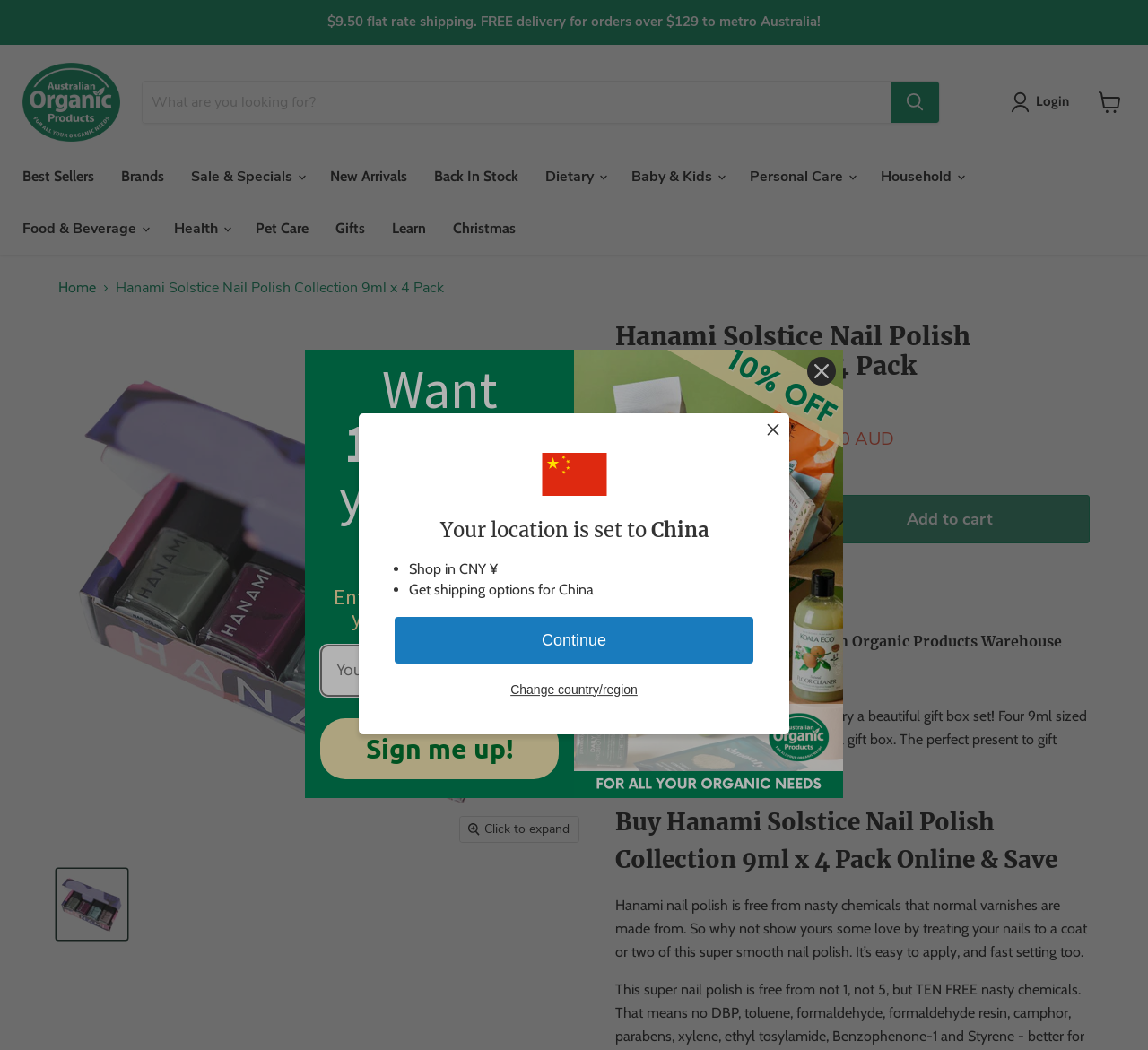Determine the bounding box coordinates in the format (top-left x, top-left y, bottom-right x, bottom-right y). Ensure all values are floating point numbers between 0 and 1. Identify the bounding box of the UI element described by: Home

[0.051, 0.267, 0.084, 0.283]